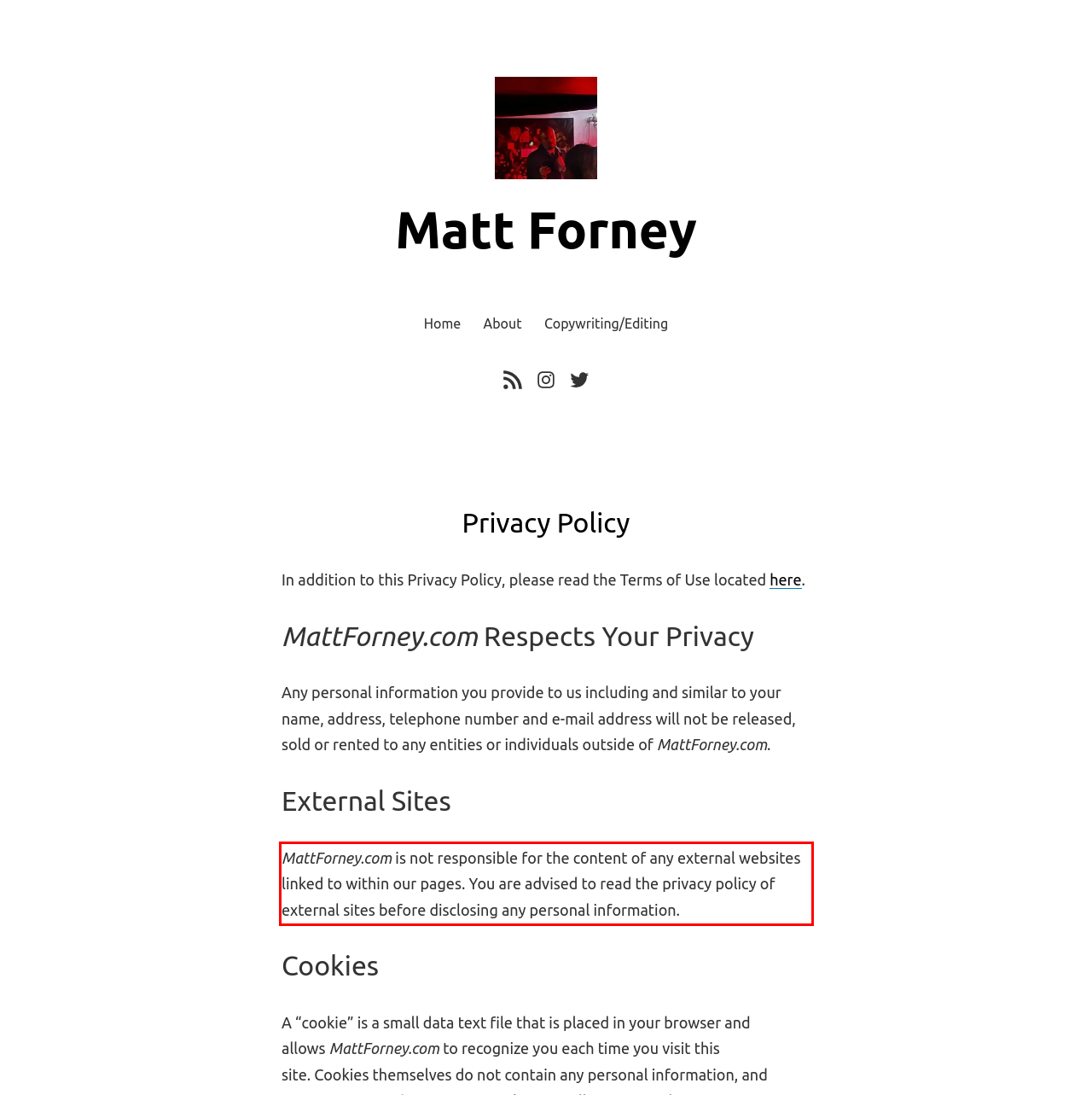Within the screenshot of the webpage, locate the red bounding box and use OCR to identify and provide the text content inside it.

MattForney.com is not responsible for the content of any external websites linked to within our pages. You are advised to read the privacy policy of external sites before disclosing any personal information.